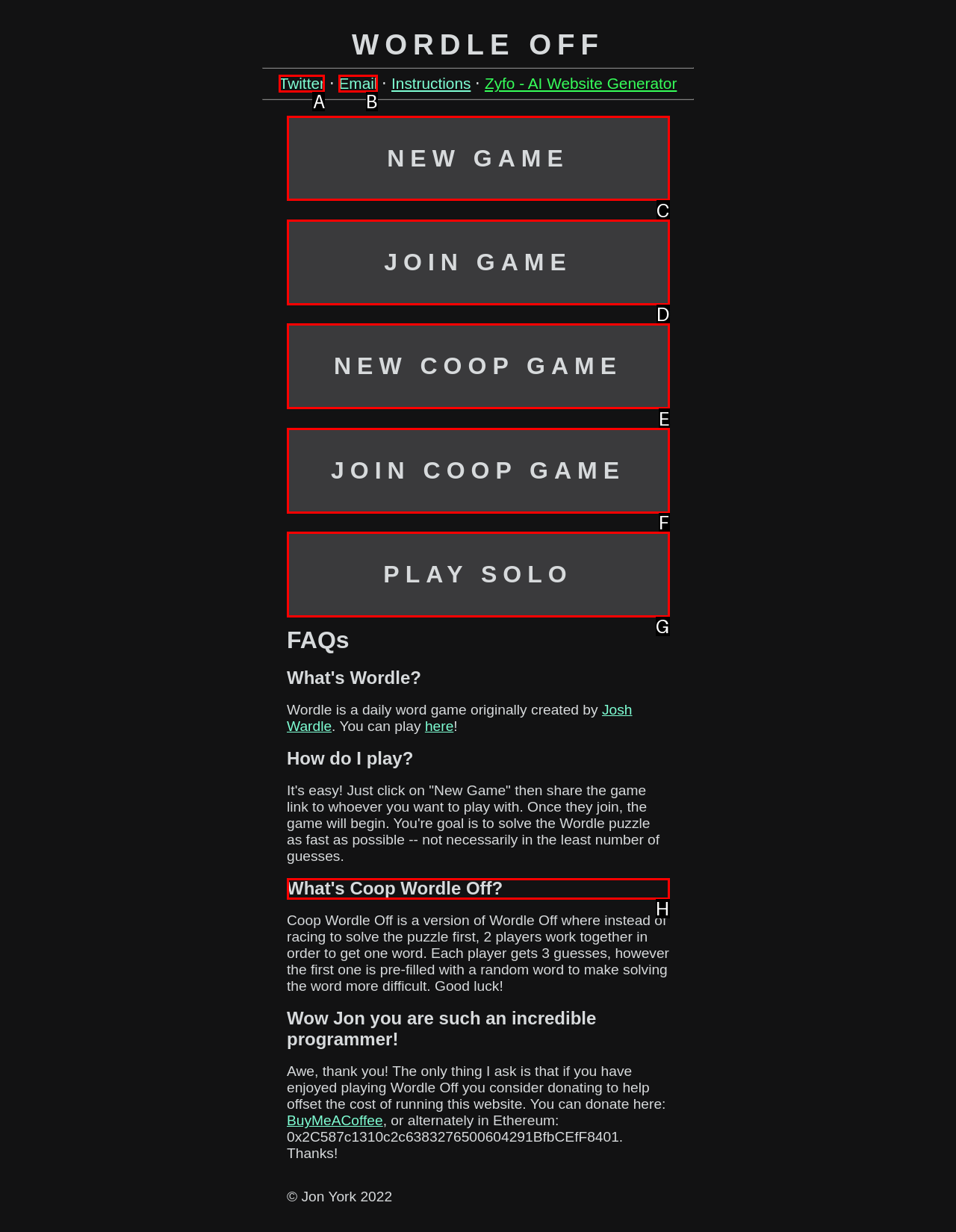What letter corresponds to the UI element to complete this task: Learn about Coop Wordle Off
Answer directly with the letter.

H